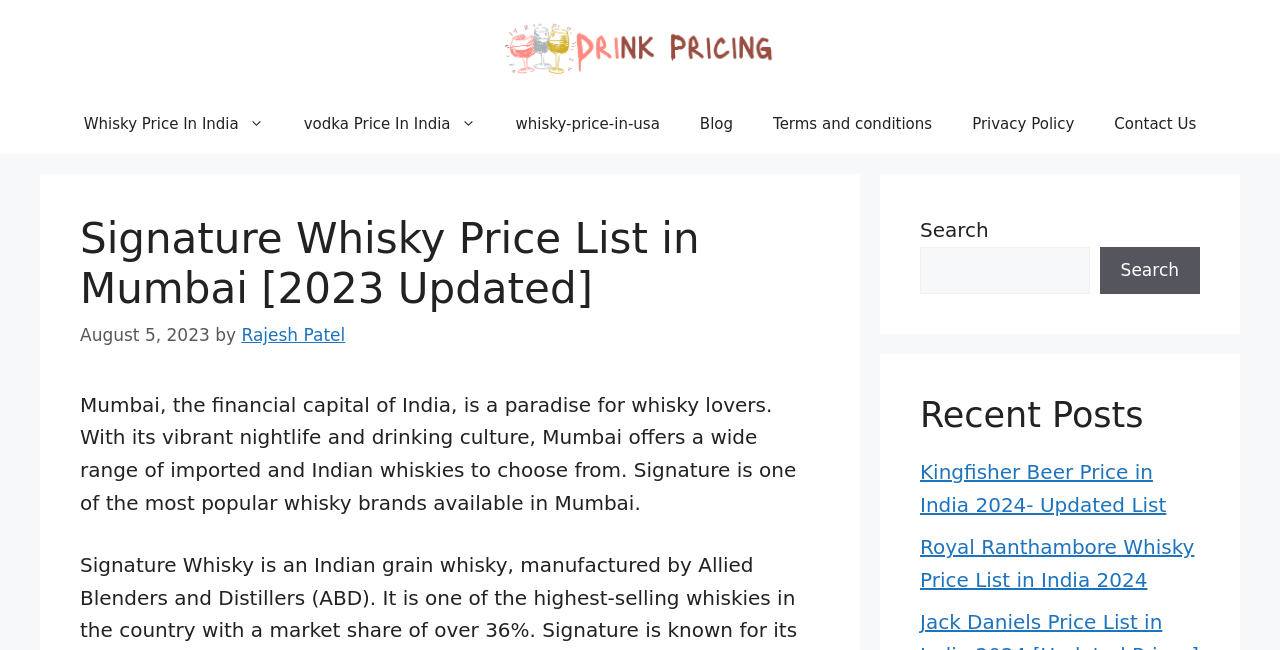Please identify the bounding box coordinates of the region to click in order to complete the task: "View the Kingfisher Beer Price in India 2024 post". The coordinates must be four float numbers between 0 and 1, specified as [left, top, right, bottom].

[0.719, 0.708, 0.911, 0.795]